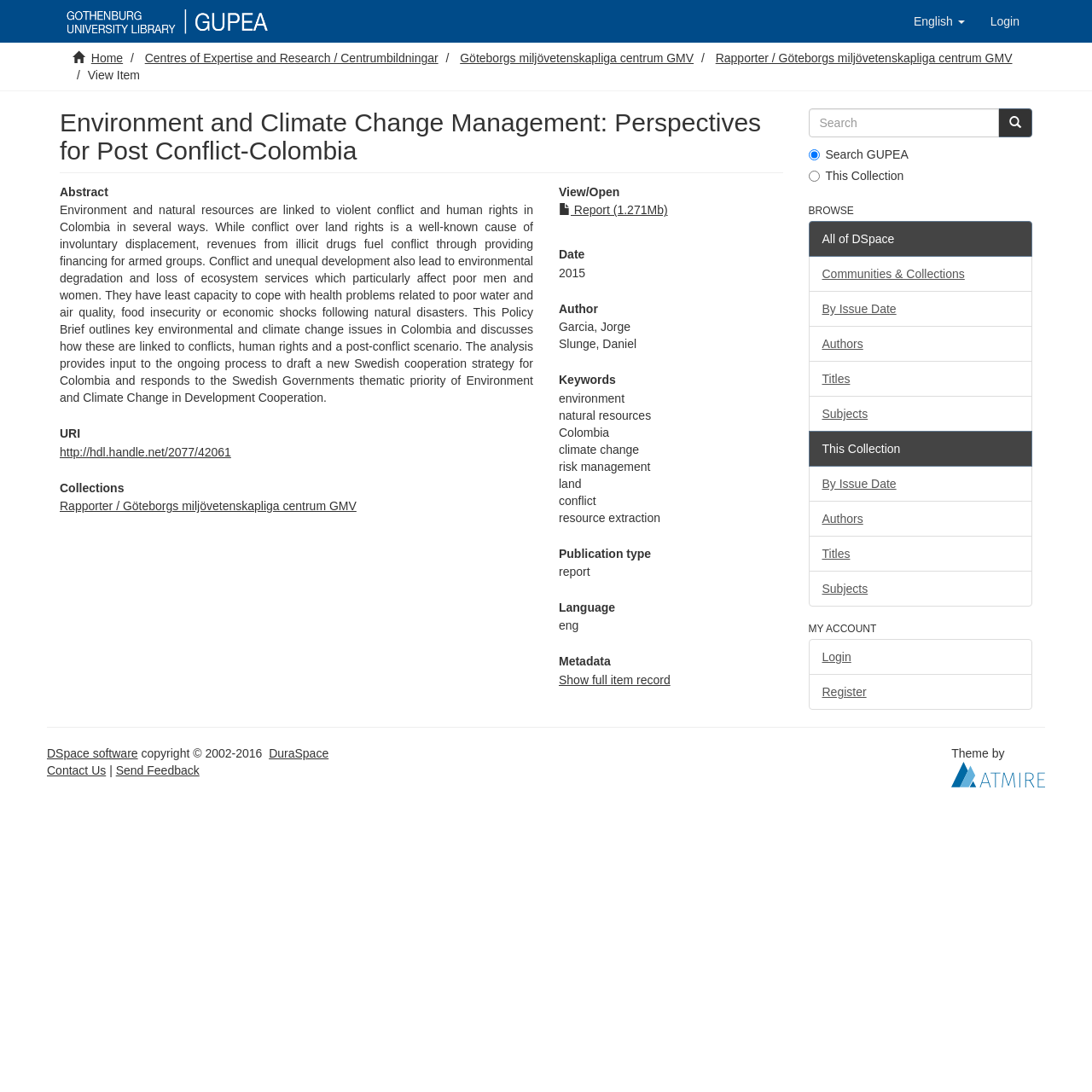Please provide a detailed answer to the question below by examining the image:
What is the date of the report?

I found the answer by looking at the 'Date' section of the webpage, which is located below the 'URI' section. The date is specified as '2015', which is the year the report was published.